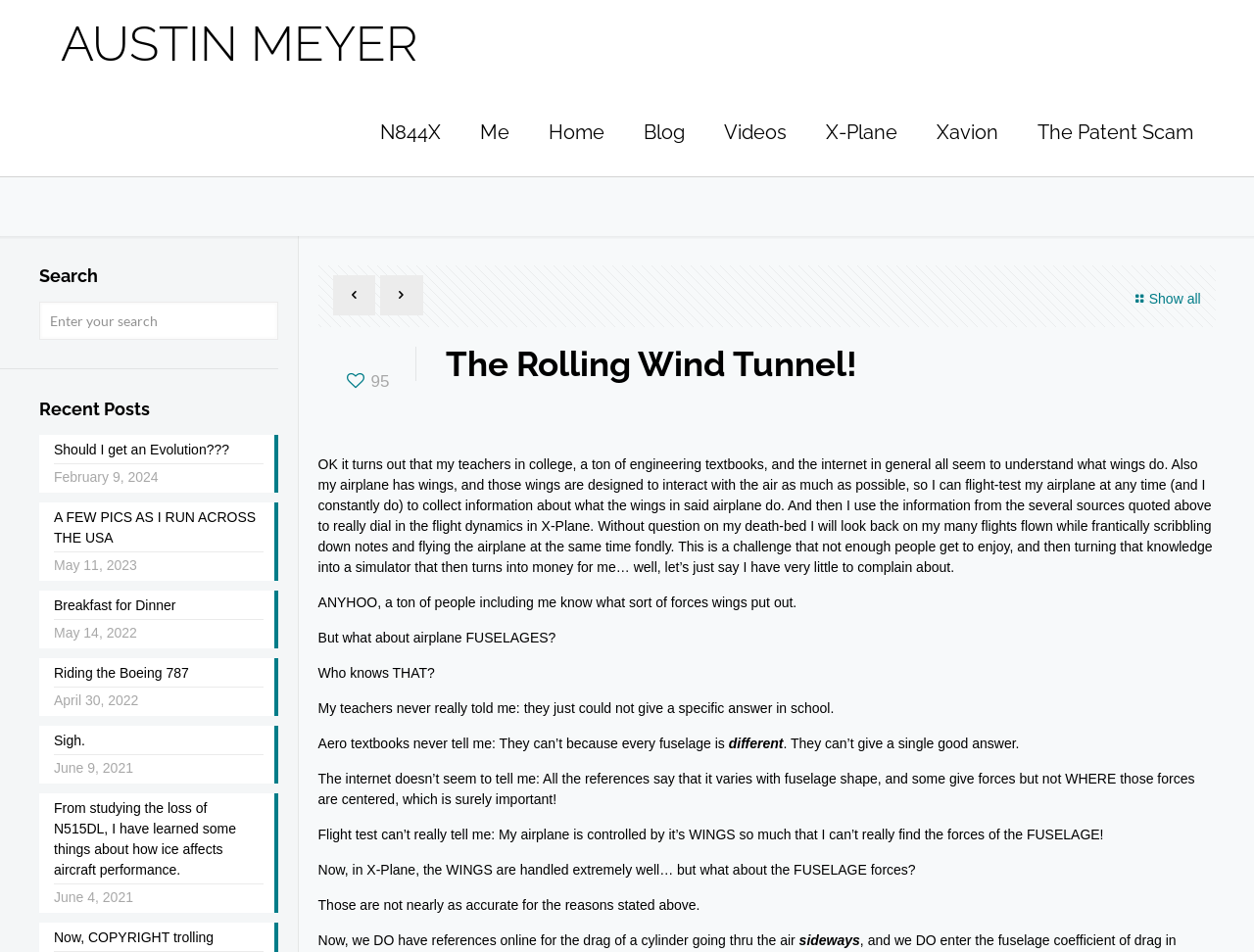Find the bounding box coordinates of the area to click in order to follow the instruction: "Read the 'Should I get an Evolution???' post".

[0.043, 0.462, 0.21, 0.488]